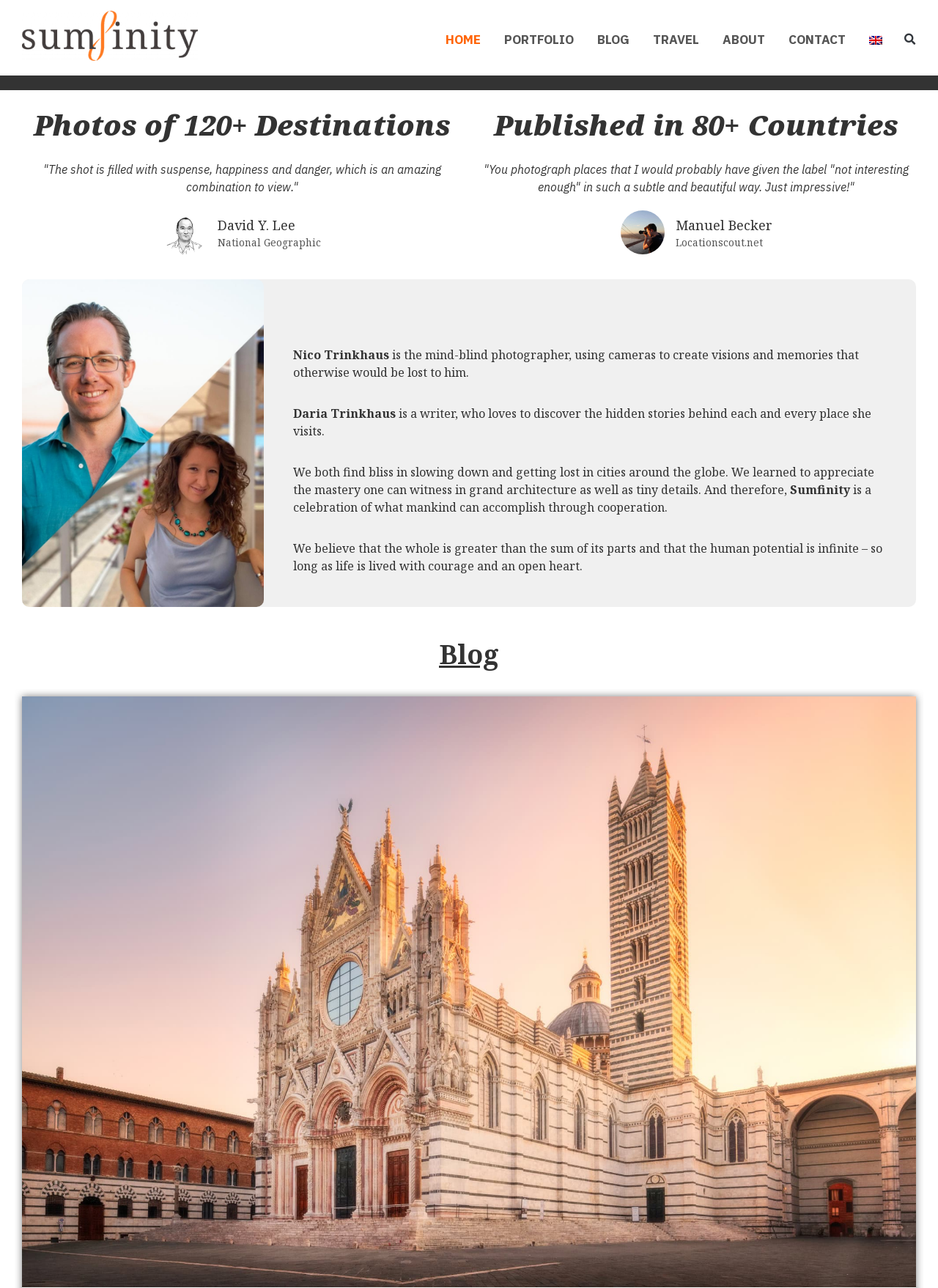How many quotes are there on the webpage?
Provide an in-depth and detailed answer to the question.

There are 3 quotes on the webpage, which are from David Y. Lee, Manuel Becker, and an unknown author.